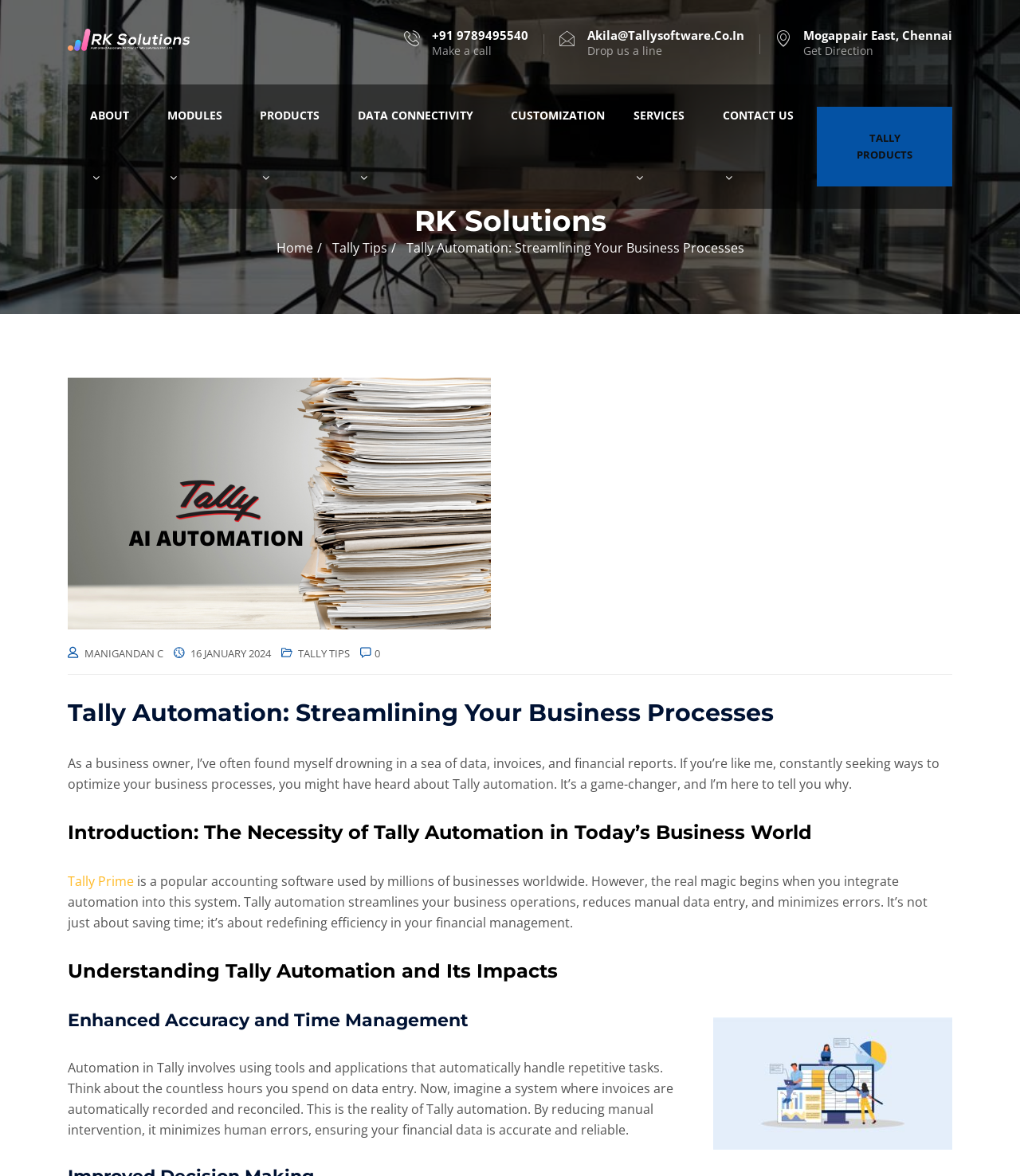What is the topic of the main article?
Answer with a single word or short phrase according to what you see in the image.

Tally Automation